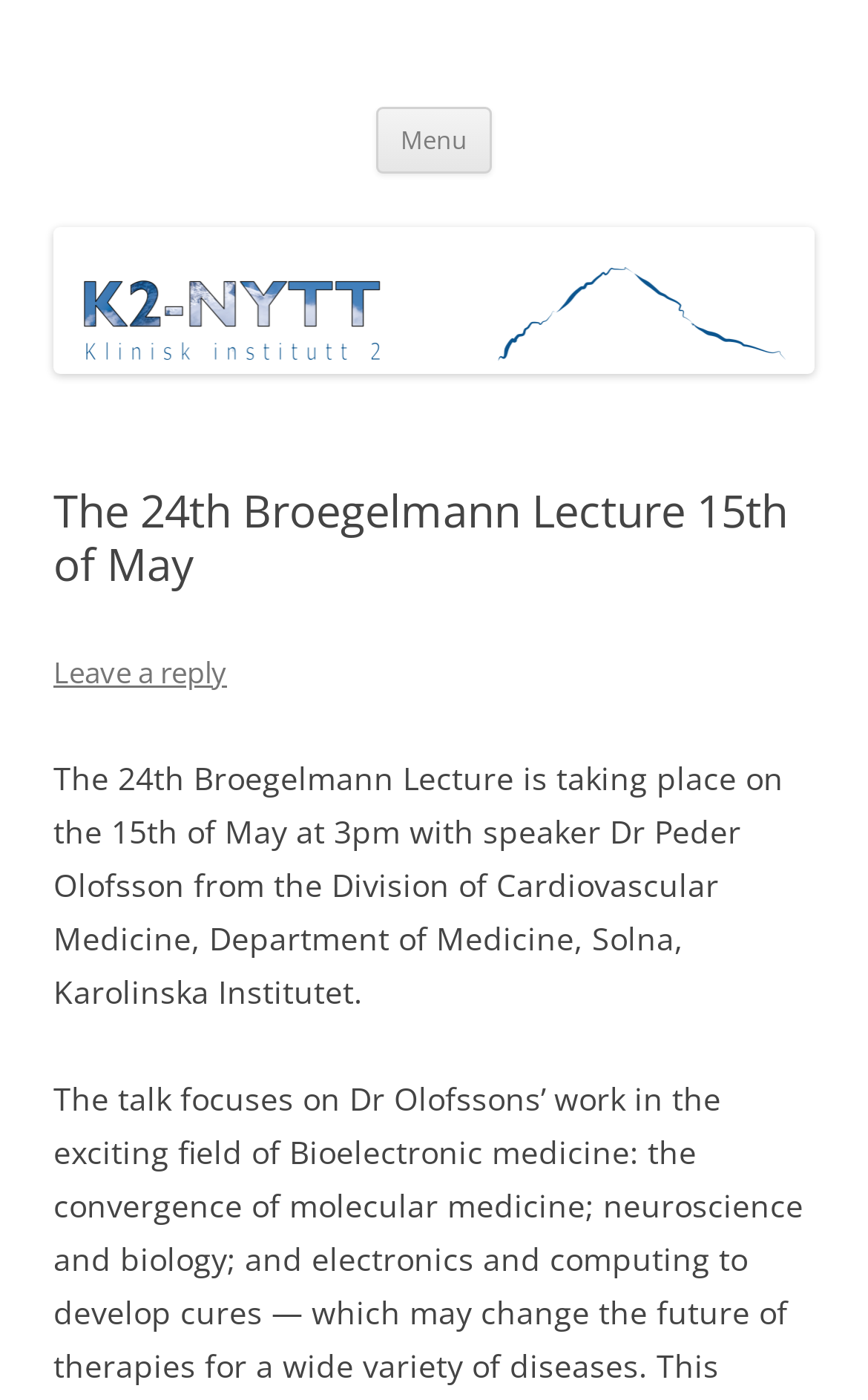Answer in one word or a short phrase: 
What is the event taking place on May 15th?

Broegelmann Lecture